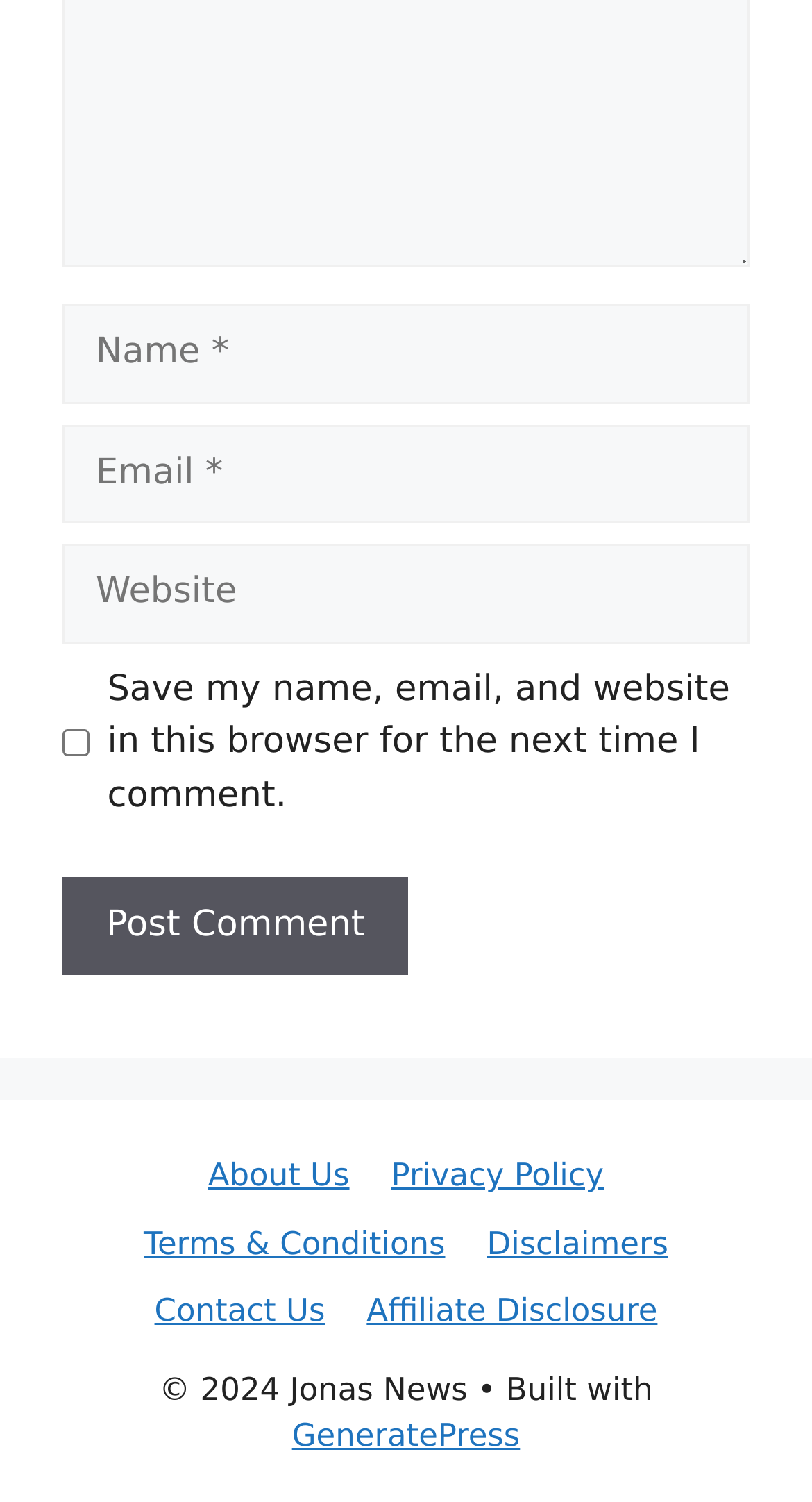Bounding box coordinates are to be given in the format (top-left x, top-left y, bottom-right x, bottom-right y). All values must be floating point numbers between 0 and 1. Provide the bounding box coordinate for the UI element described as: parent_node: Comment name="url" placeholder="Website"

[0.077, 0.362, 0.923, 0.428]